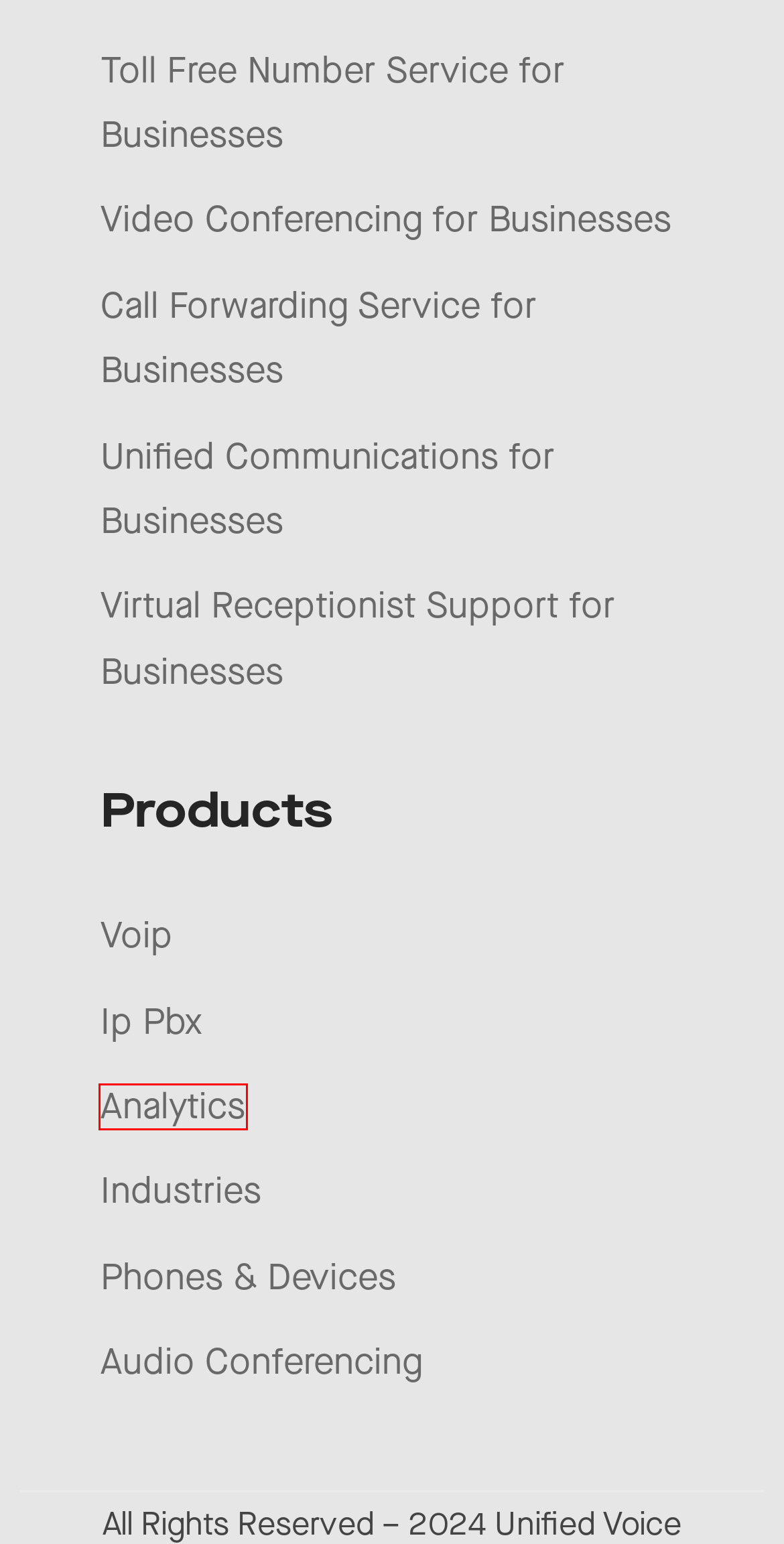Provided is a screenshot of a webpage with a red bounding box around an element. Select the most accurate webpage description for the page that appears after clicking the highlighted element. Here are the candidates:
A. Services | Unified Voice Communication
B. Voip Services | Unified Voice Communication
C. Audio Conferencing service in chennai, bangalore, pune-hyderabad
D. Overview | Unified Voice Communication
E. Toll Free Number Service for Business in Chennai | Best Toll Free Number Service
F. IP PBX Services in Chennai, Pune, Bangalore, Hyderabad | Ip Pbx
G. Virtual Receptionist Support for Businesses in Chennai | Virtual Receptionist Services
H. Enterprise-level analytics tools | Best Analytics services Company

H